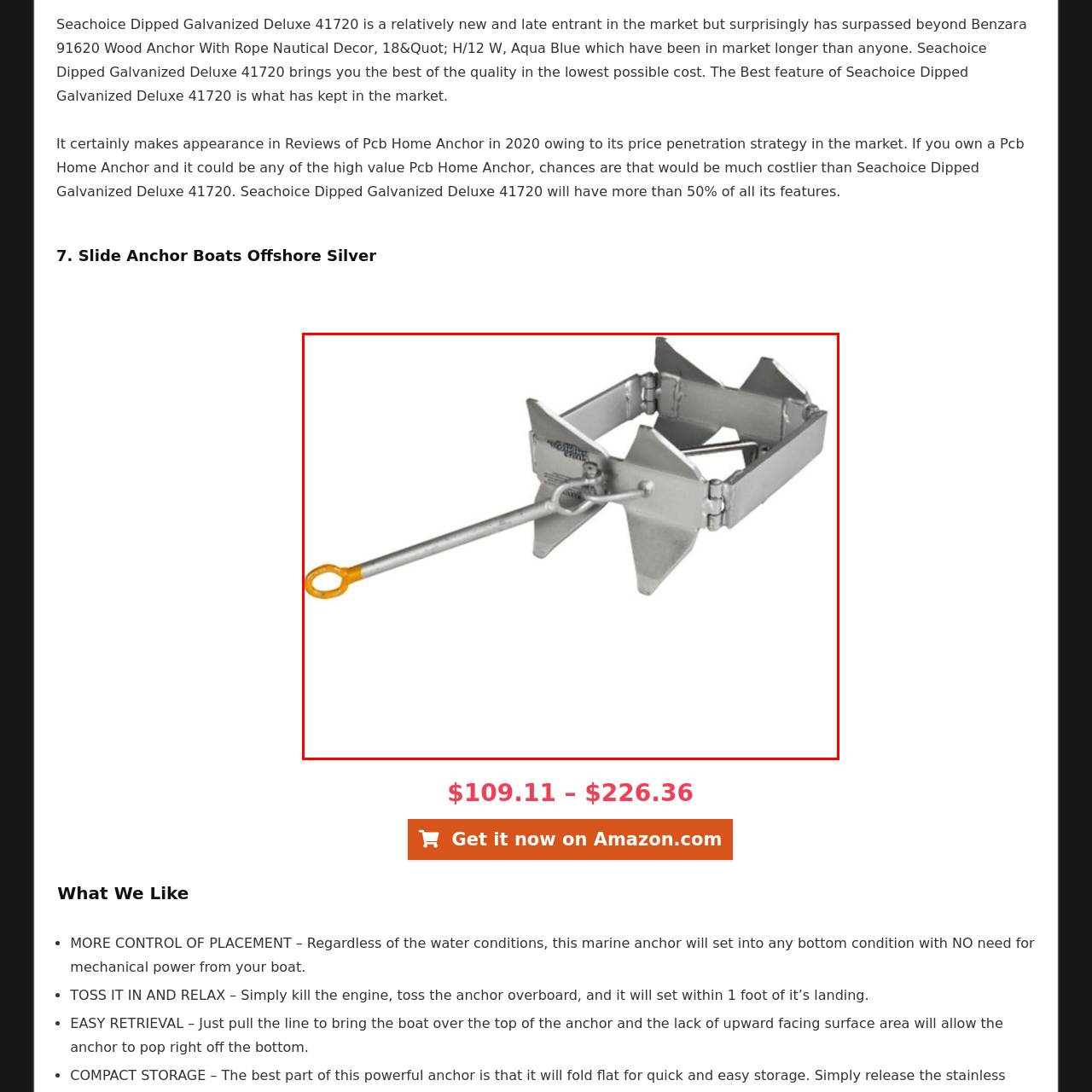Generate a detailed explanation of the image that is highlighted by the red box.

This image features the Slide Anchor - Box Anchor, designed for offshore boat anchoring. The anchor is constructed from durable galvanized steel, ensuring longevity and resistance to corrosion in marine environments. Its unique design allows for enhanced control over placement, enabling it to set firmly in various underwater conditions without requiring mechanical power. The anchor features a convenient storage bag, with the availability of different bag colors, making it both practical and stylish for boating enthusiasts. Its ease of use is emphasized, allowing users to simply toss it into the water and watch it settle quickly, ensuring a hassle-free anchoring experience. The price range for this product is between $109.11 and $226.36, demonstrating its value in the market.